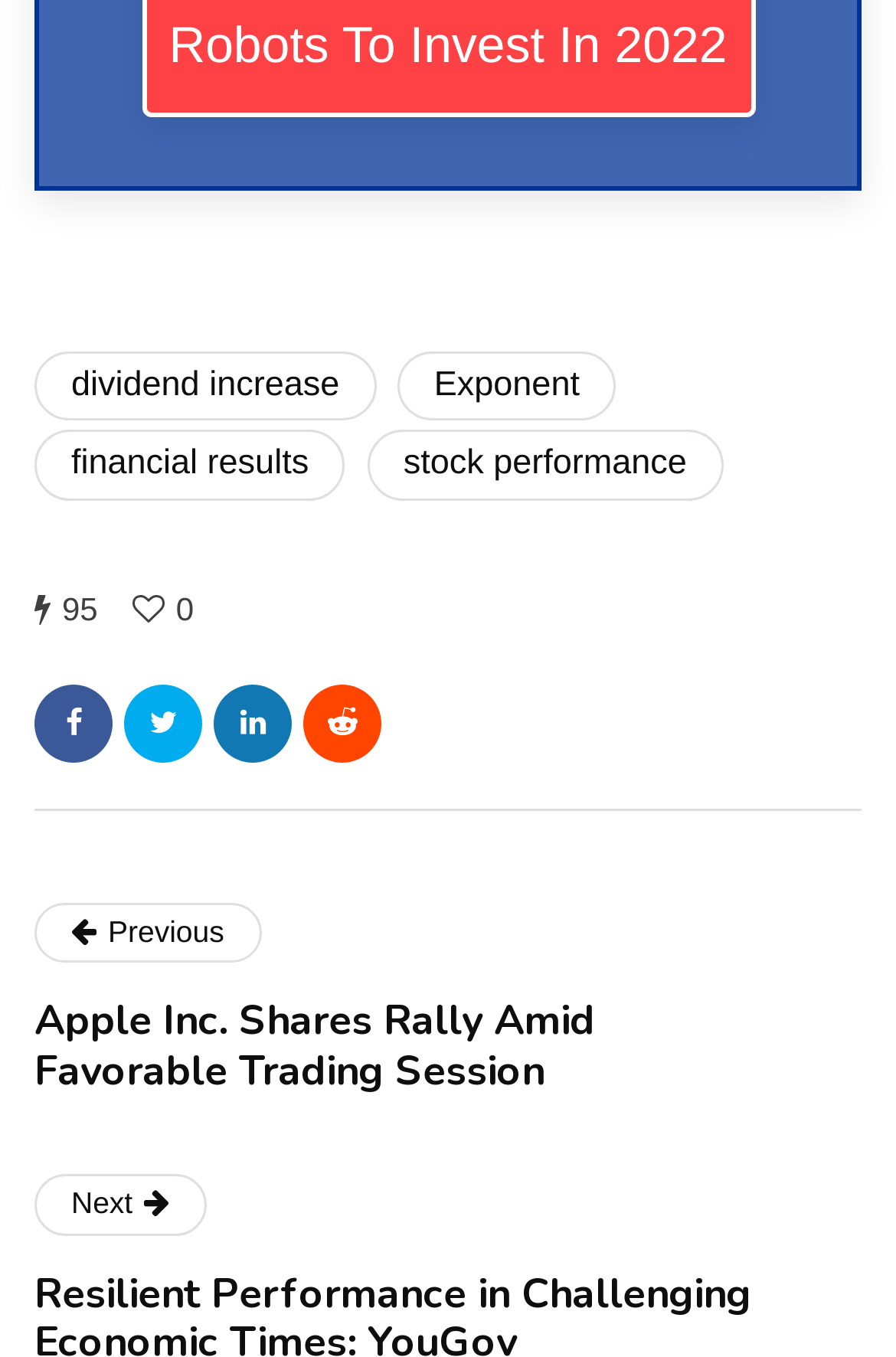Locate the bounding box coordinates of the element you need to click to accomplish the task described by this instruction: "Check the disclaimers".

None